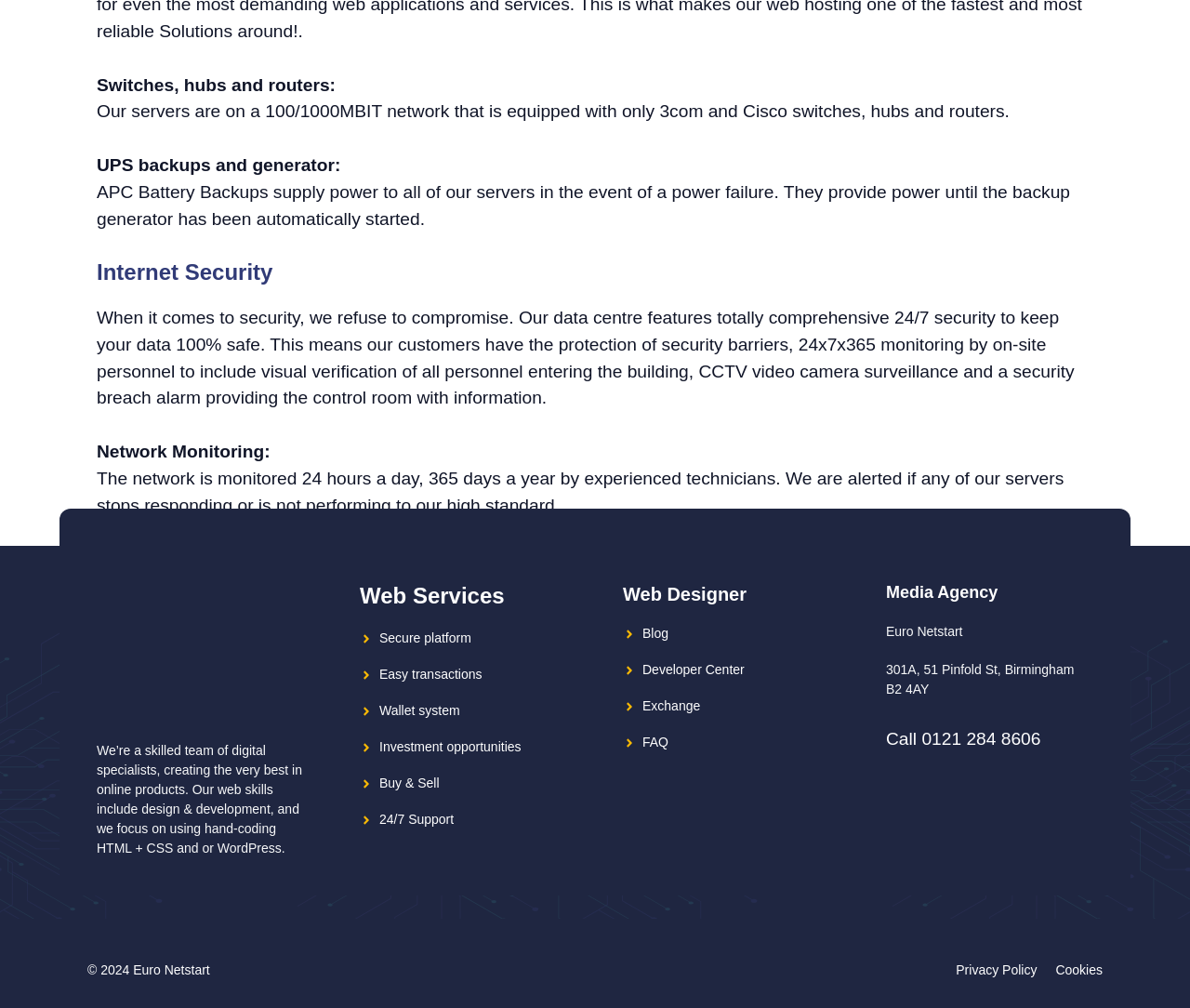Locate and provide the bounding box coordinates for the HTML element that matches this description: "Buy & Sell".

[0.319, 0.769, 0.369, 0.784]